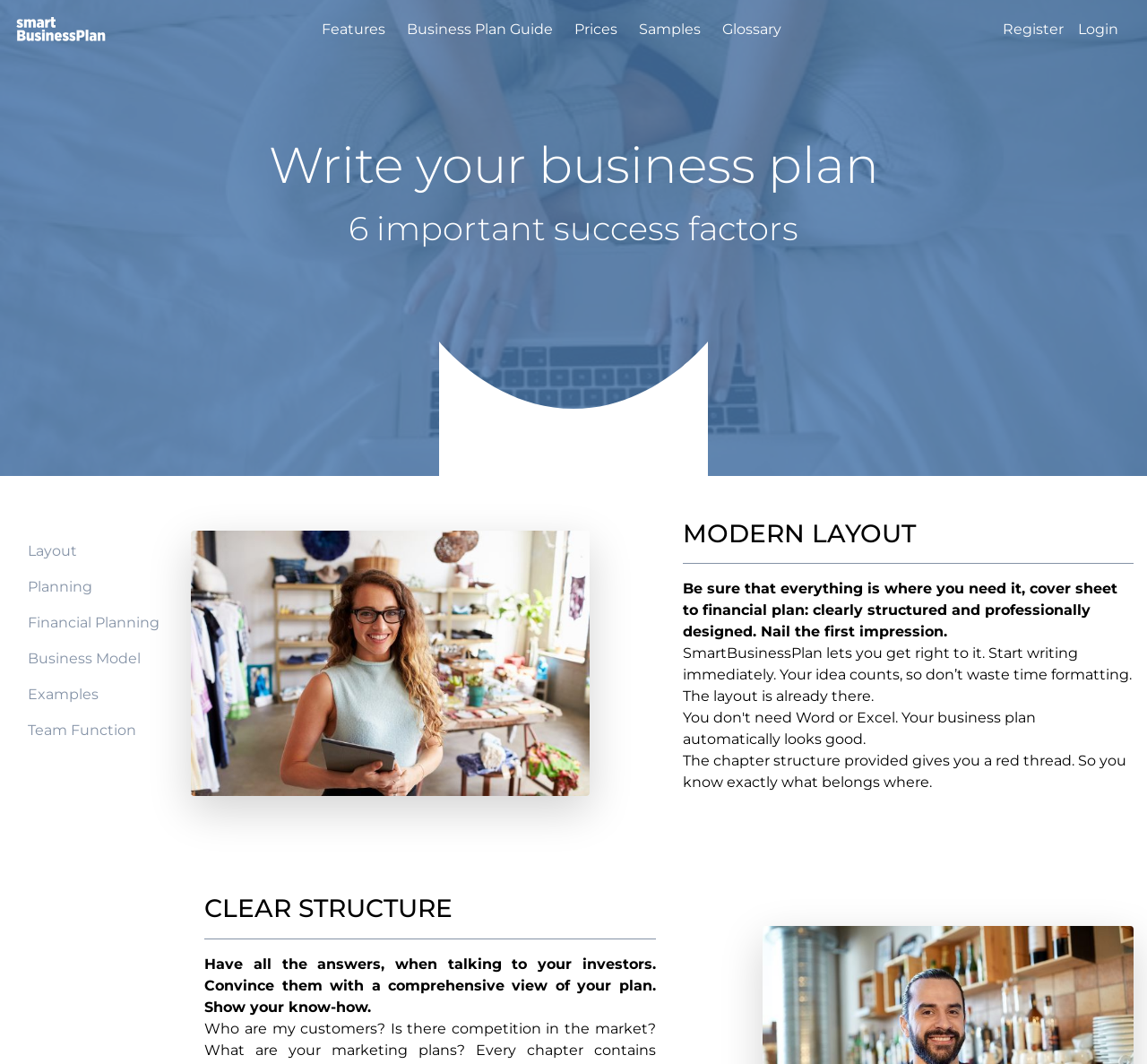What is the purpose of the 'MODERN LAYOUT' section?
Please respond to the question with a detailed and well-explained answer.

The 'MODERN LAYOUT' section is describing the benefits of using a modern layout for a business plan, including having a clear structure and being professionally designed.